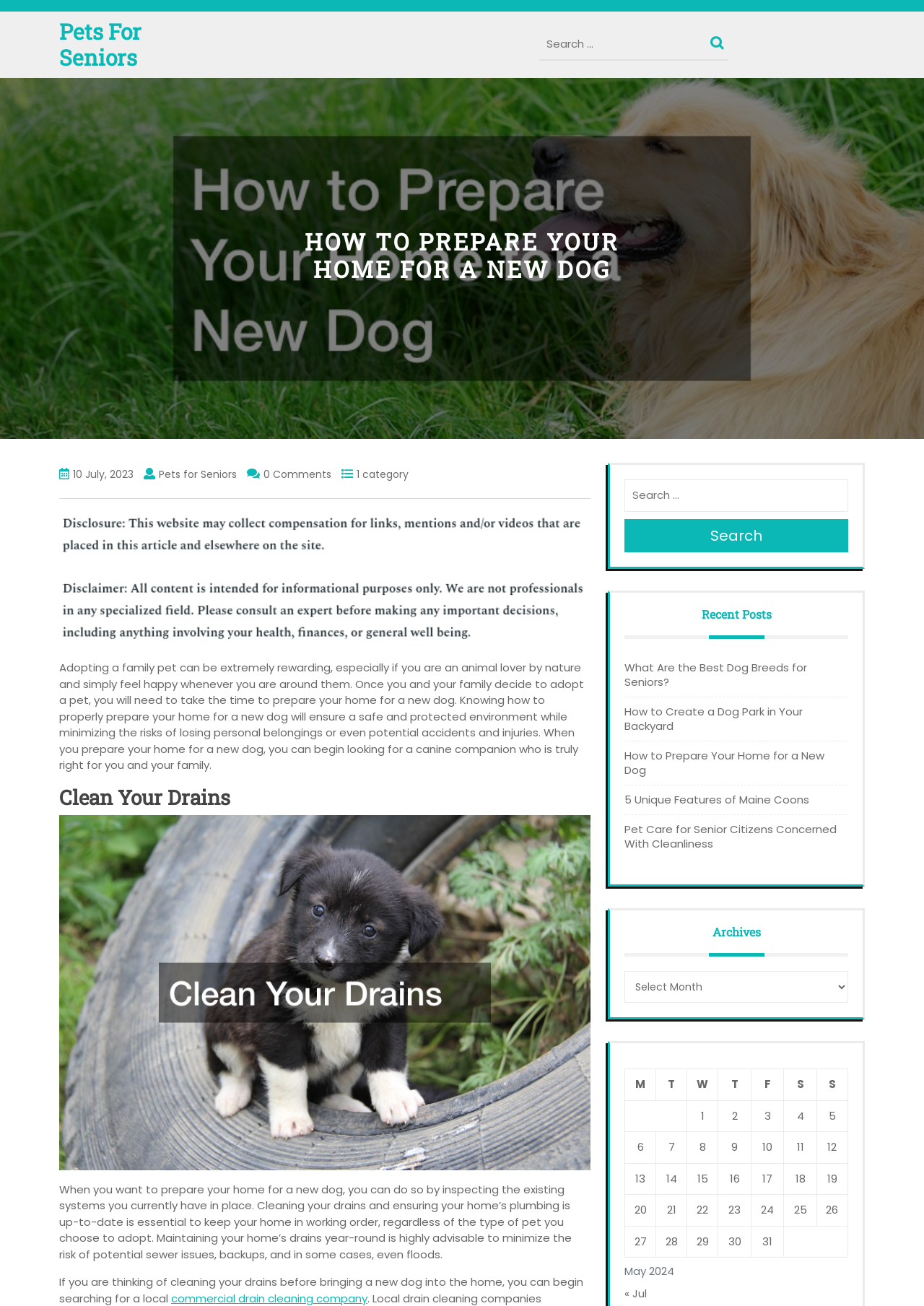Specify the bounding box coordinates for the region that must be clicked to perform the given instruction: "Click on 'How to Prepare Your Home for a New Dog'".

[0.3, 0.174, 0.7, 0.217]